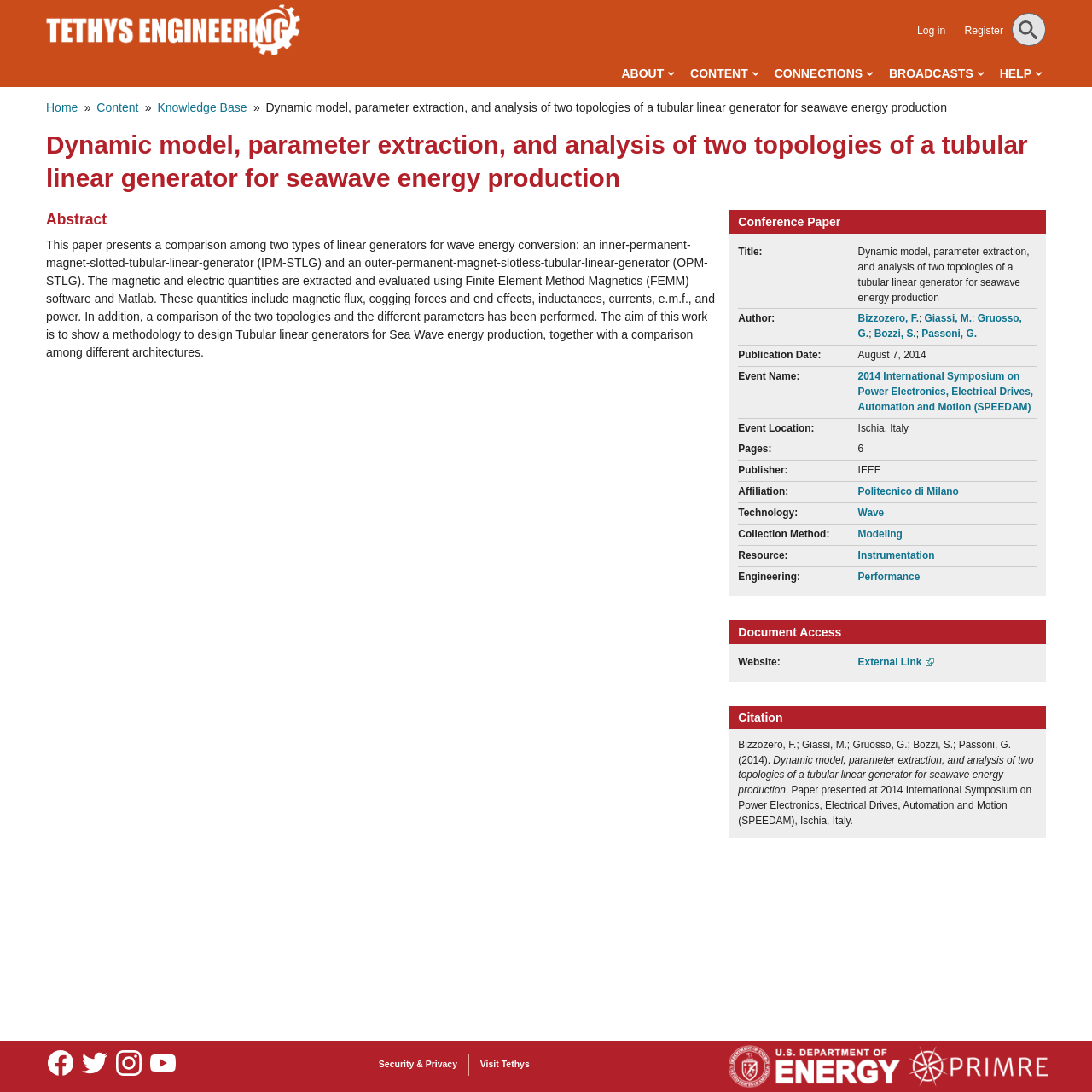Find the bounding box of the web element that fits this description: "People".

None